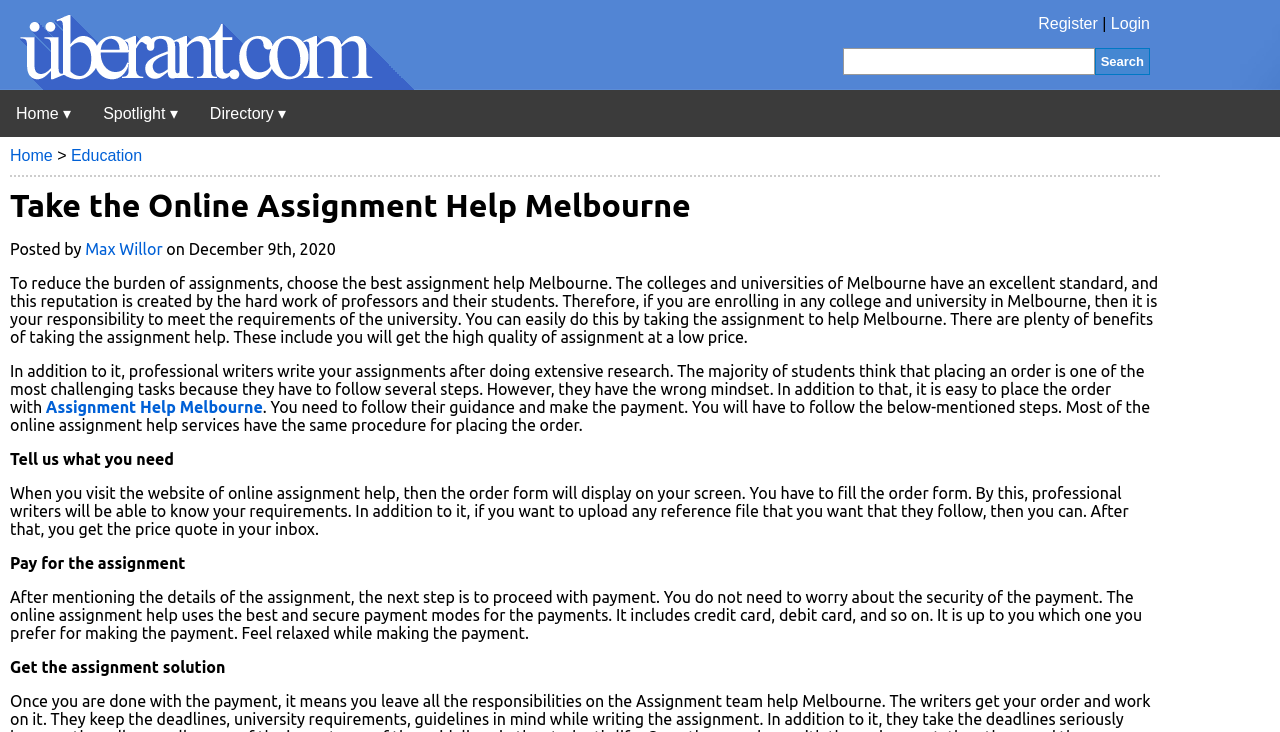Examine the image and give a thorough answer to the following question:
What is the purpose of the website?

Based on the webpage content, it appears that the website is designed to provide assignment help services to students, particularly in Melbourne. The text on the webpage explains the benefits of taking assignment help and provides a step-by-step guide on how to place an order.